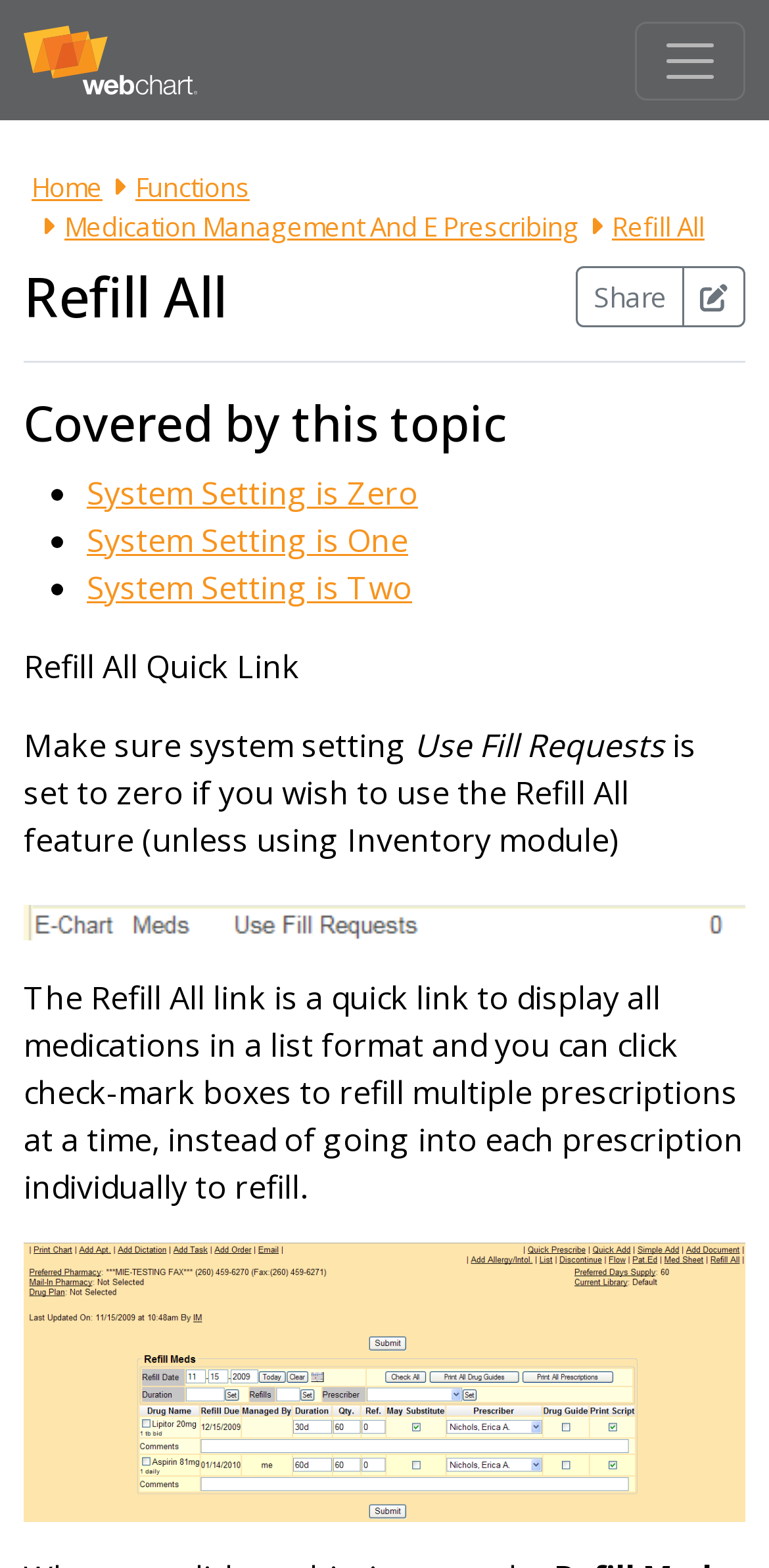What is the function of the Toggle navigation button?
Analyze the image and provide a thorough answer to the question.

The Toggle navigation button is a control that expands the navigation menu, allowing users to access different links such as Home, Functions, and Medication Management And E Prescribing.